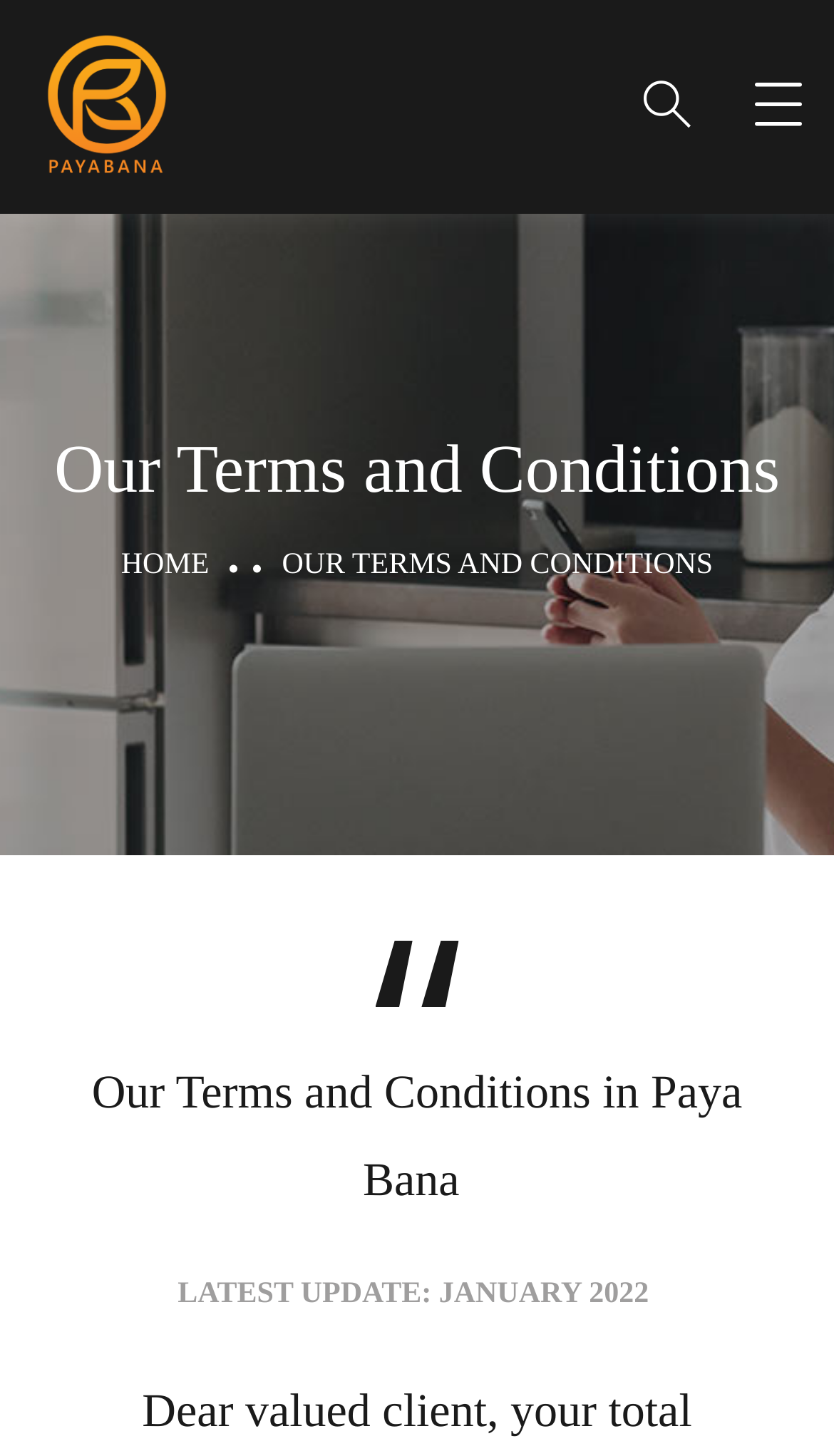What is the subtitle of the terms and conditions page?
Provide a fully detailed and comprehensive answer to the question.

The subtitle of the terms and conditions page can be determined by looking at the static text element below the main heading, which states 'Our Terms and Conditions in Paya Bana'.